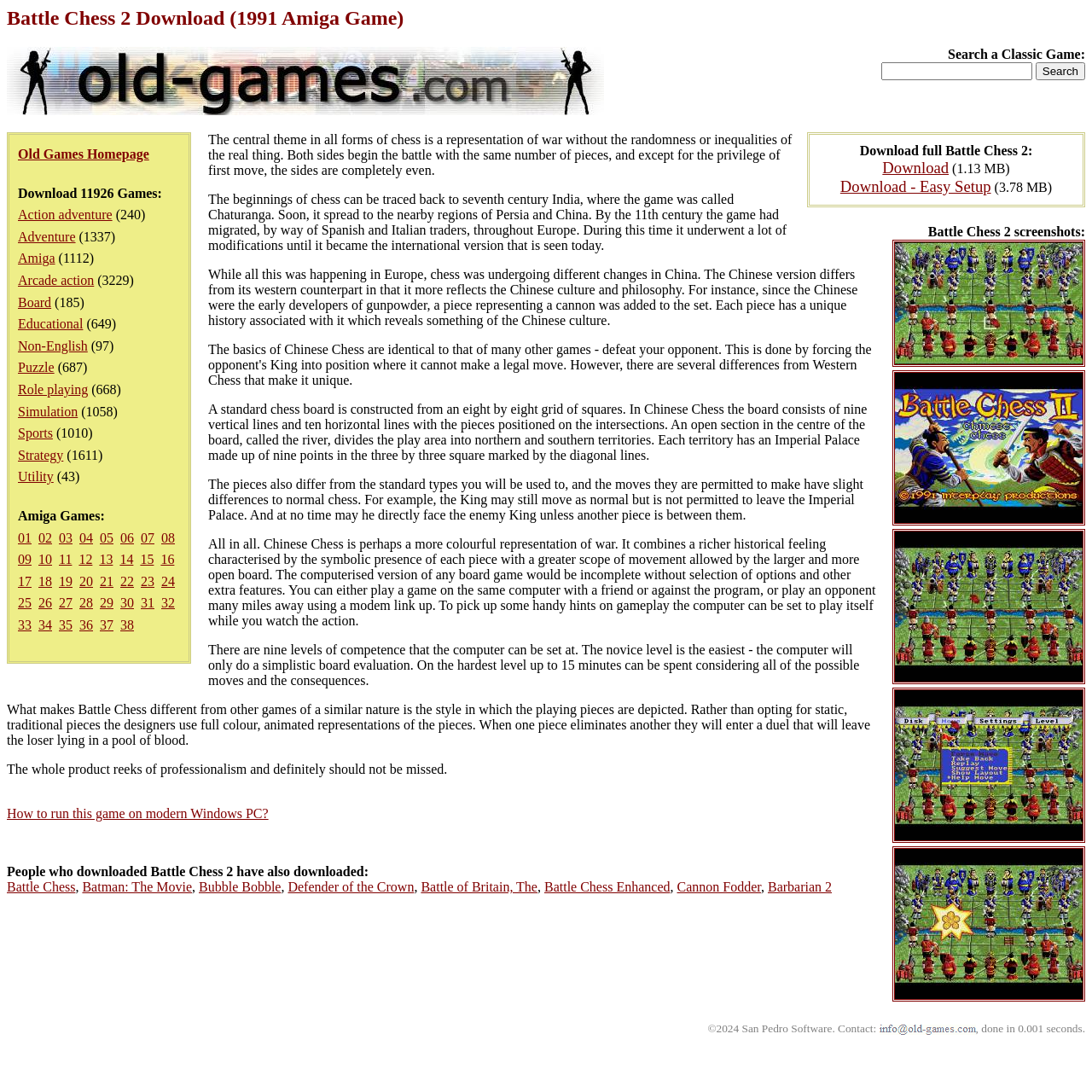Describe every aspect of the webpage in a detailed manner.

This webpage is dedicated to downloading classic games, specifically Battle Chess 2, which was released in 1991 for the Amiga platform. At the top of the page, there is a heading with the title "Battle Chess 2 Download (1991 Amiga Game)". Below this heading, there is a search bar with a label "Search a Classic Game:" and a "Search" button to the right. 

On the top-left corner, there is a link to the "Old Games Homepage". Below this link, there is a section with various game categories, including "Action adventure", "Adventure", "Amiga", and many others, each with a corresponding number of games in parentheses. These categories are listed vertically, with the category names on the left and the numbers on the right.

Further down the page, there is a section titled "Amiga Games:", which contains a list of numbered links, ranging from "01" to "34", each with a small gap in between. These links are arranged horizontally, with multiple rows of links.